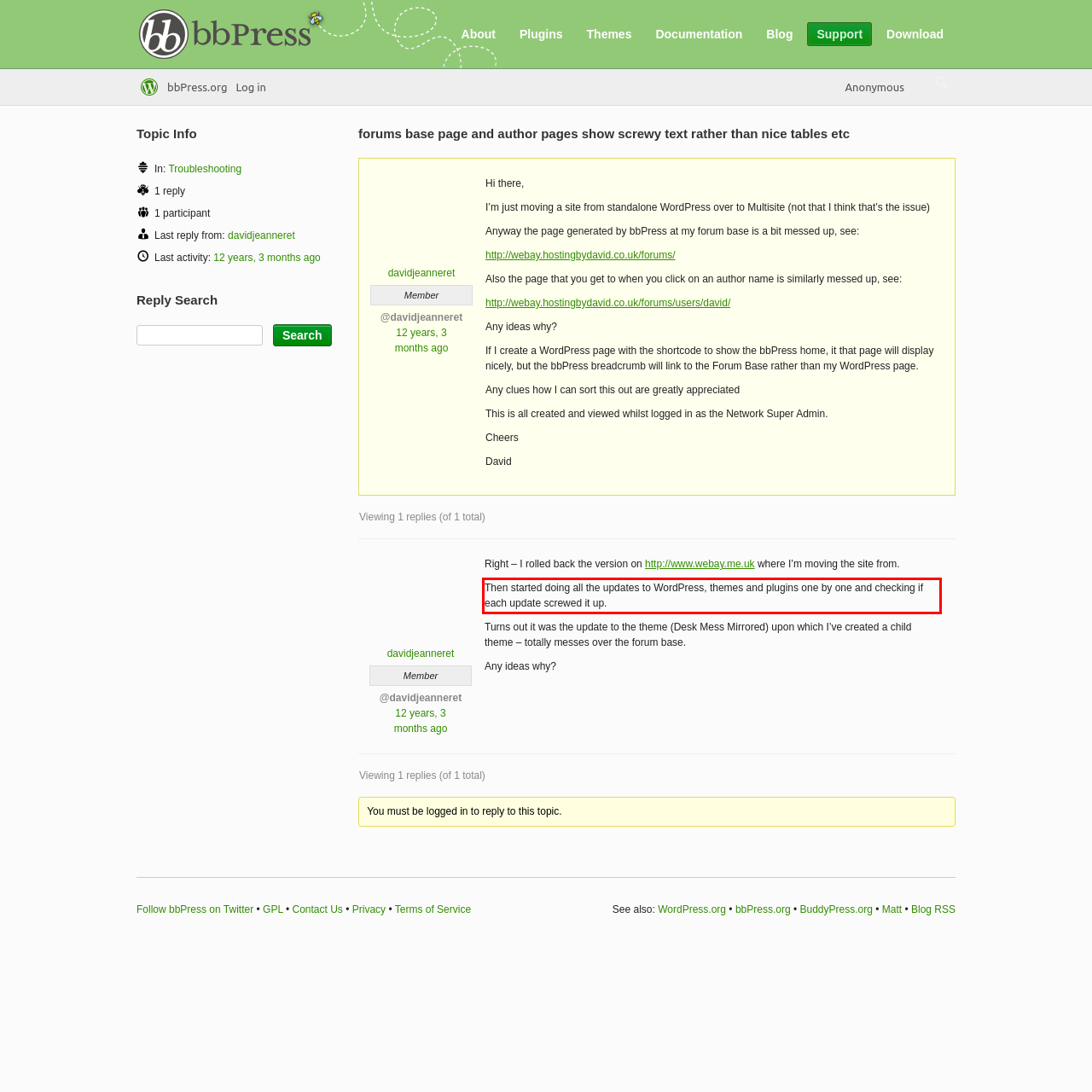In the given screenshot, locate the red bounding box and extract the text content from within it.

Then started doing all the updates to WordPress, themes and plugins one by one and checking if each update screwed it up.